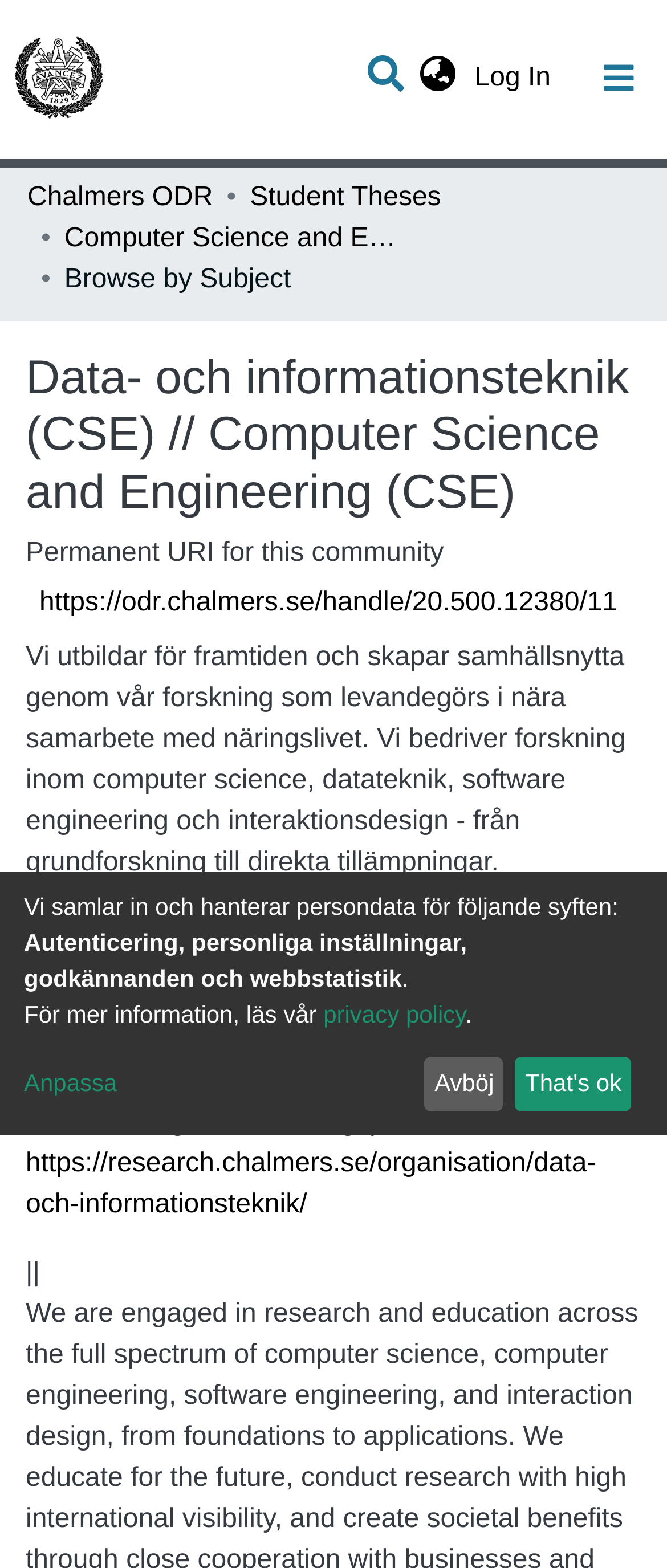Respond to the question below with a concise word or phrase:
What is the purpose of collecting personal data?

Authentication, personal settings, approvals, and web statistics